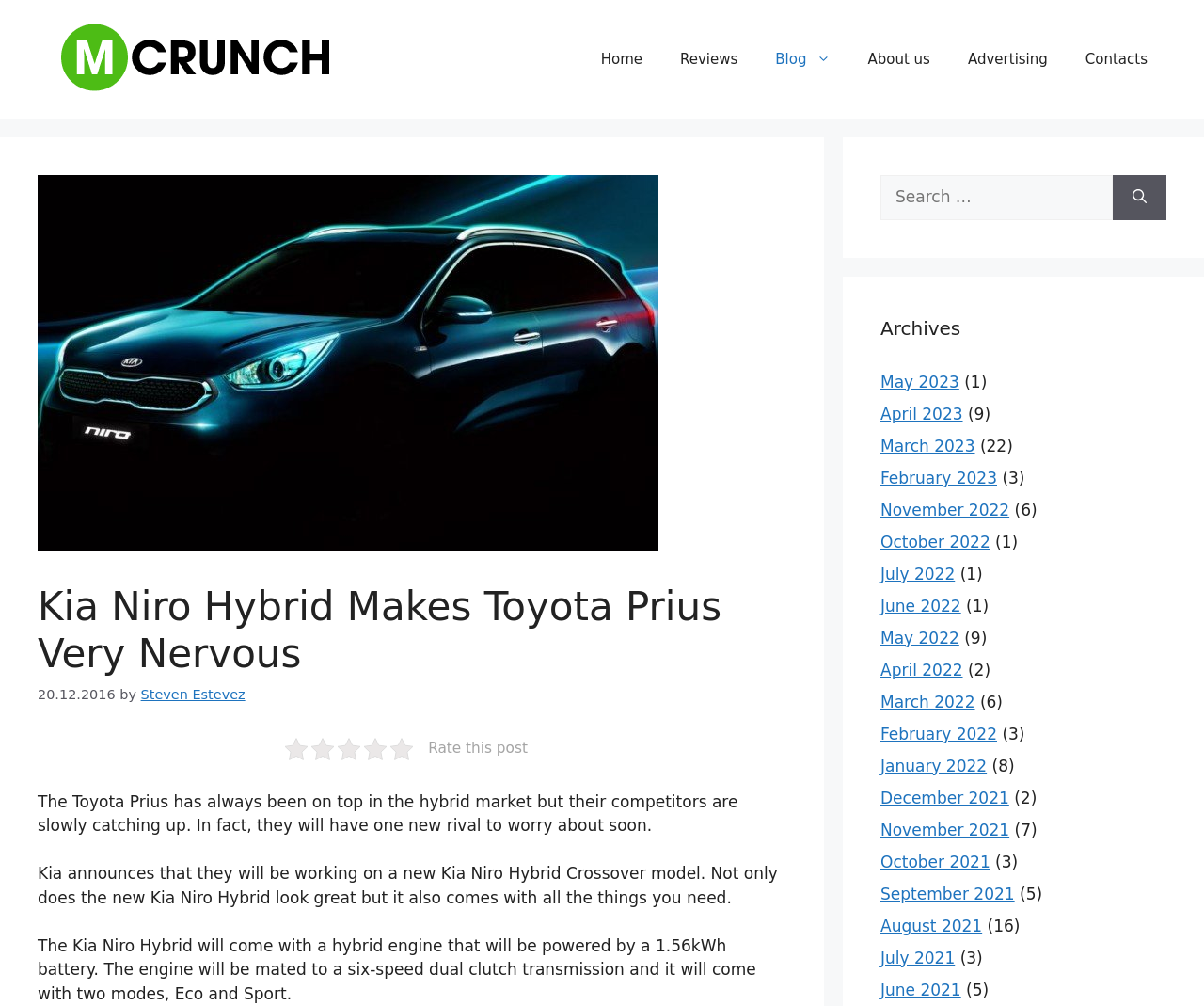Explain the contents of the webpage comprehensively.

This webpage appears to be a blog post about the Kia Niro Hybrid, a new rival to the Toyota Prius in the hybrid market. At the top of the page, there is a banner with a link to the site's homepage. Below the banner, there is a navigation menu with links to various sections of the website, including Home, Reviews, Blog, About us, Advertising, and Contacts. 

To the left of the navigation menu, there is an image of the Kia Niro Hybrid. Below the image, there is a heading that reads "Kia Niro Hybrid Makes Toyota Prius Very Nervous" followed by the date "20.12.2016" and the author's name, "Steven Estevez". 

The main content of the page is divided into three paragraphs. The first paragraph discusses how the Toyota Prius has been the leader in the hybrid market, but its competitors are catching up. The second paragraph announces that Kia is working on a new Kia Niro Hybrid Crossover model, which will come with a hybrid engine and various features. The third paragraph provides more details about the engine and transmission of the Kia Niro Hybrid.

On the right side of the page, there is a search box with a button to search for specific content. Below the search box, there is a list of archives, with links to posts from different months and years, along with the number of posts in each month.